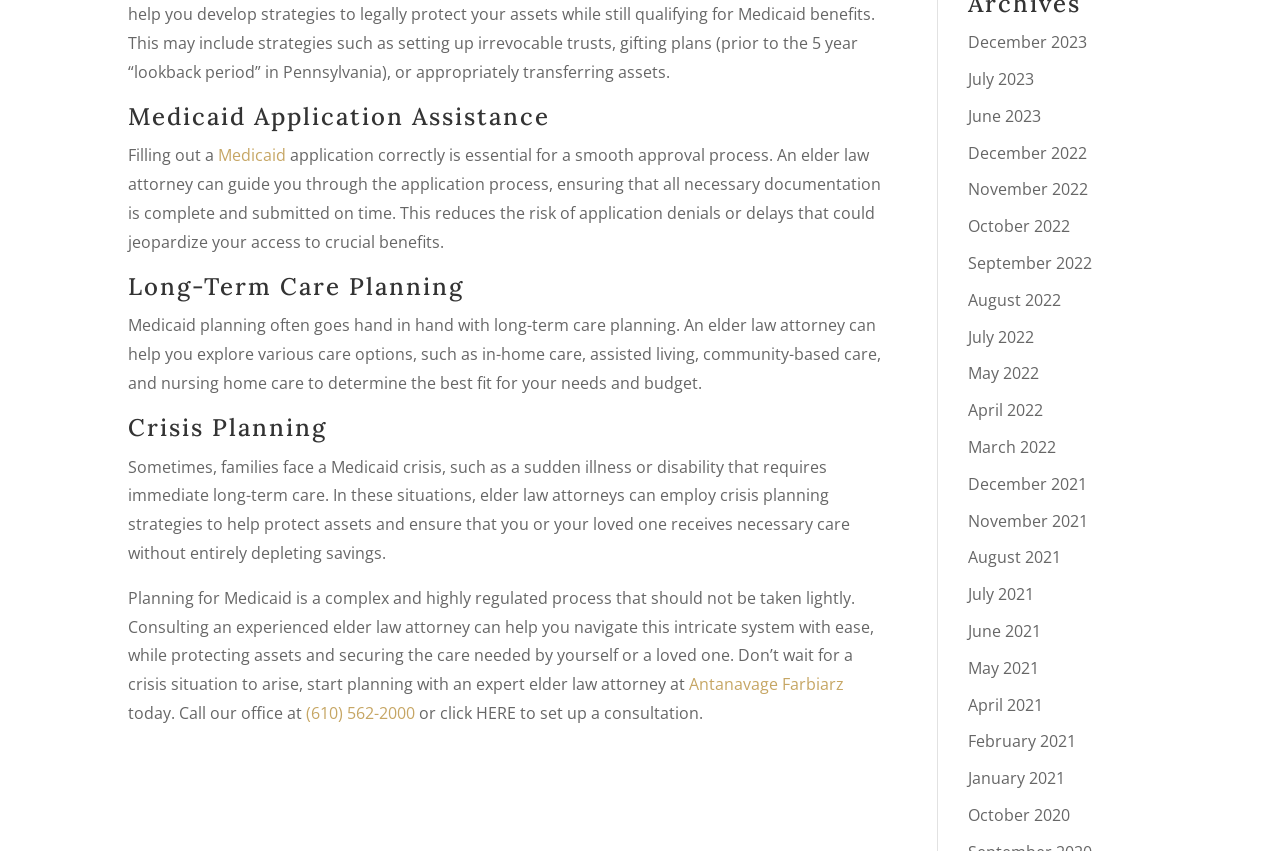Using the given element description, provide the bounding box coordinates (top-left x, top-left y, bottom-right x, bottom-right y) for the corresponding UI element in the screenshot: Medicaid

[0.17, 0.17, 0.223, 0.196]